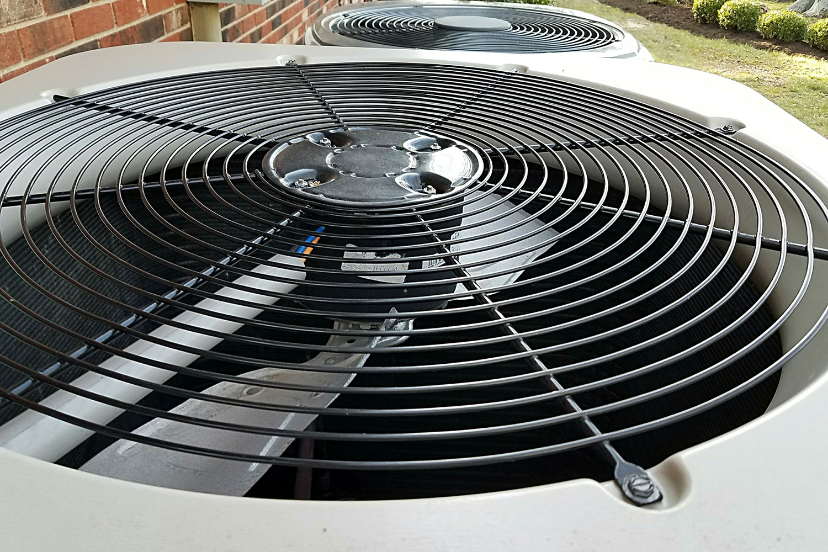Where is the air conditioning unit installed?
Please provide a single word or phrase answer based on the image.

Externally